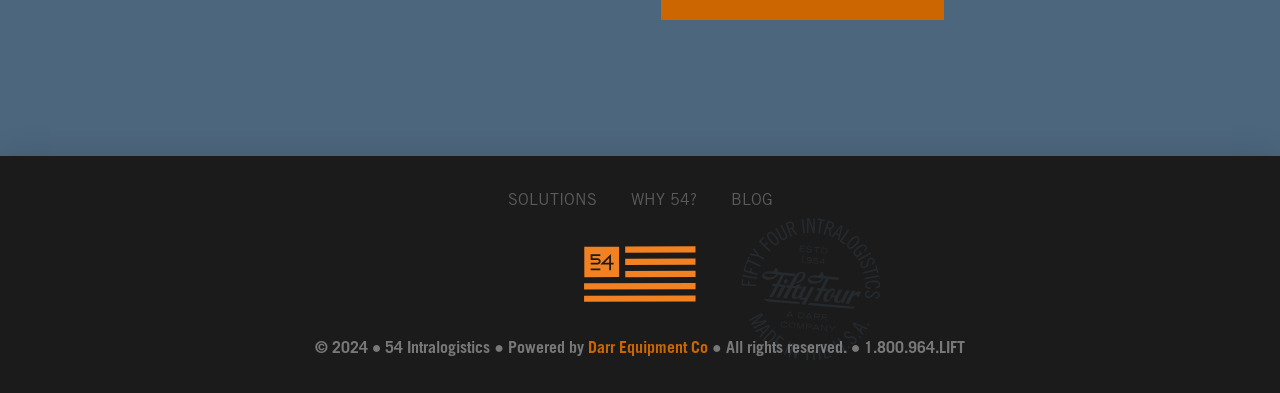How many links are in the footer section?
Utilize the image to construct a detailed and well-explained answer.

In the footer section, I found two link elements: 'Darr Equipment Co' and '1.800.964.LIFT'. These links are located below the copyright information and the company name '54 Intralogistics'.